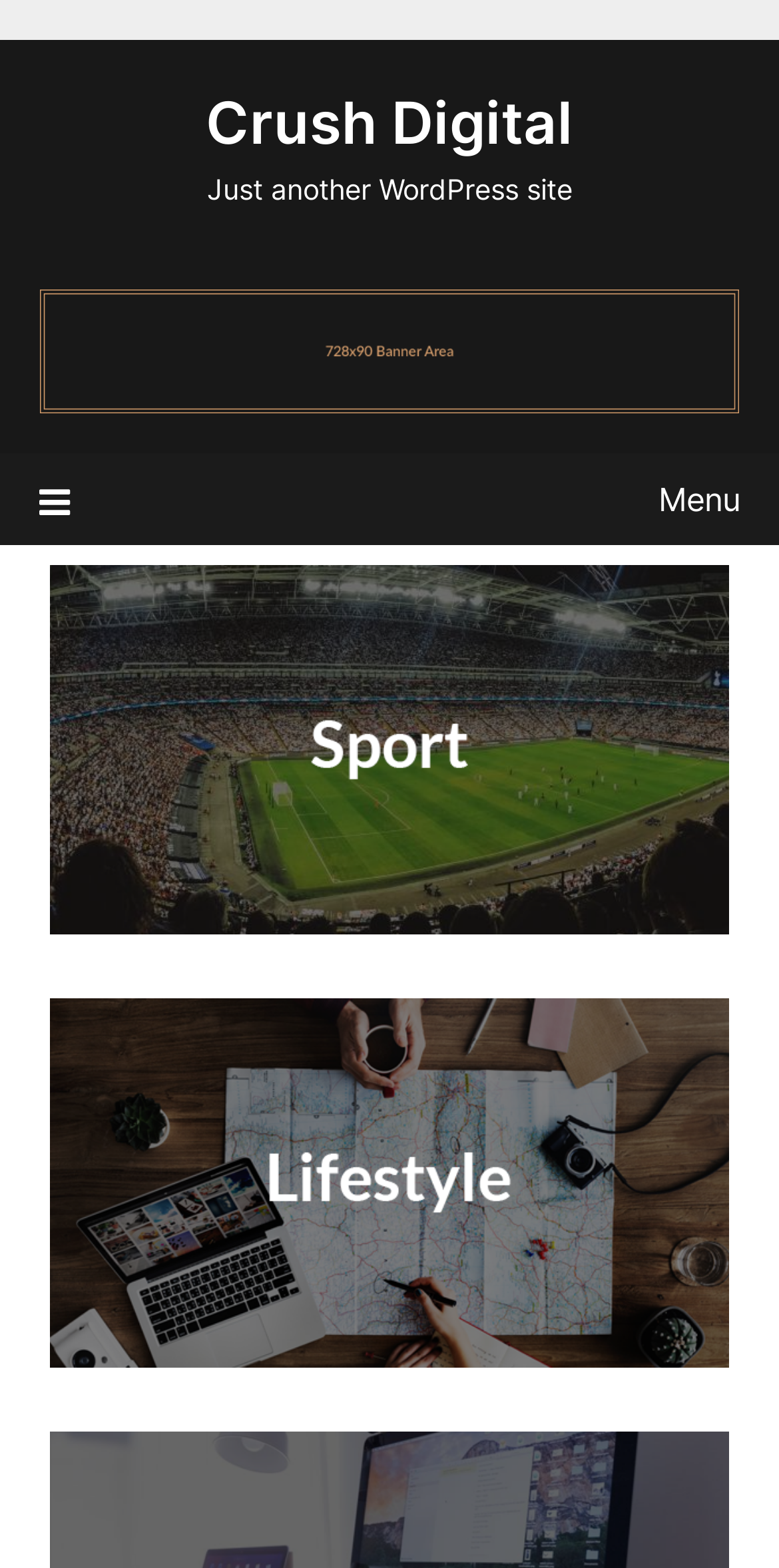Based on the visual content of the image, answer the question thoroughly: What is the tagline of the website?

The tagline of the website is 'Just another WordPress site' which is a static text element located at the top of the webpage with a bounding box coordinate of [0.265, 0.109, 0.735, 0.131].